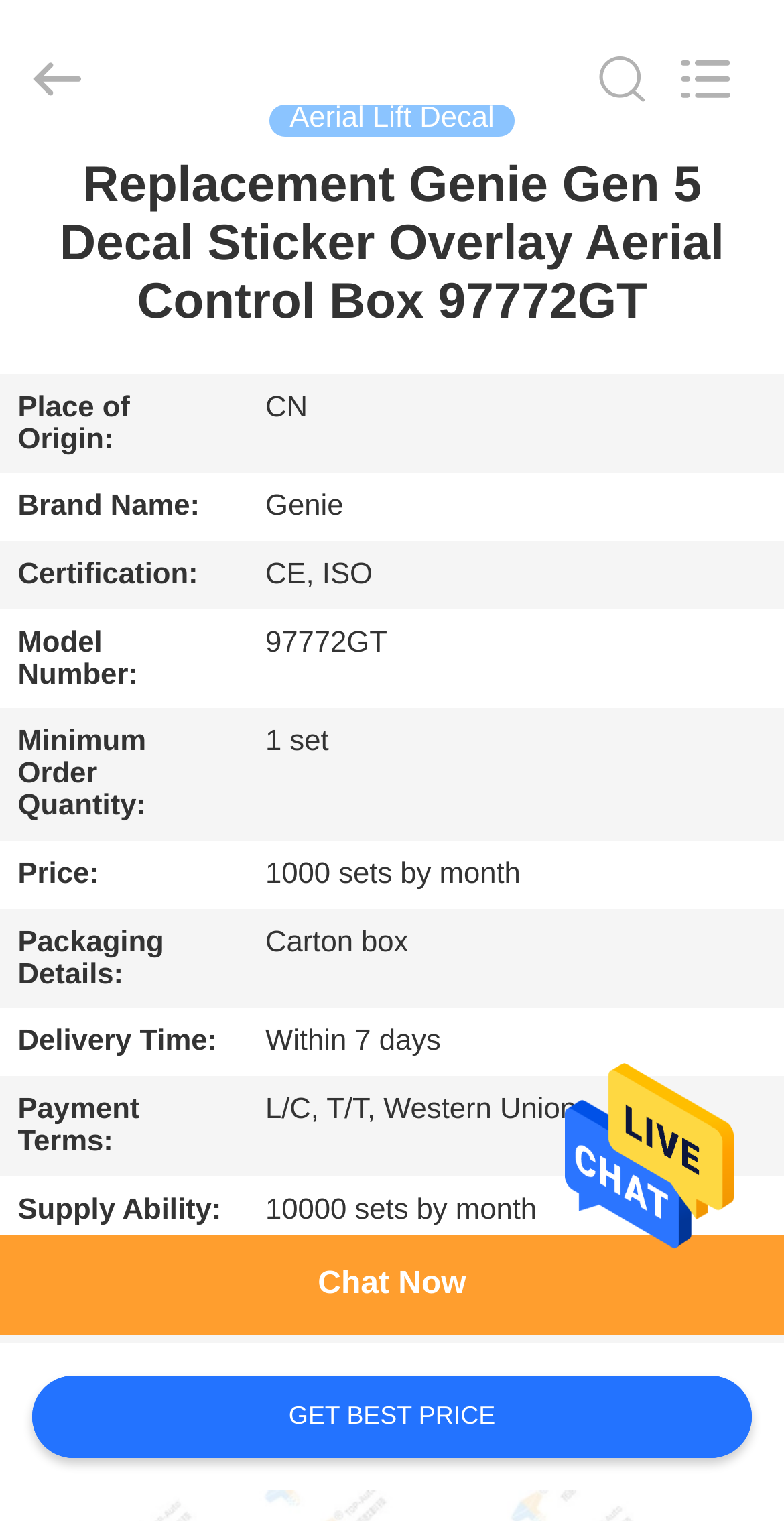Provide a thorough description of the webpage's content and layout.

This webpage is about a product called "Replacement Genie Gen 5 Decal Sticker Overlay Aerial Control Box 97772GT" from China. At the top, there is a search box and a navigation menu with links to "HOME", "PRODUCTS", "VIDEOS", "ABOUT US", "FACTORY TOUR", "QUALITY CONTROL", and "CONTACT US". Below the navigation menu, there is a copyright notice.

The main content of the page is a table with detailed product information, including the place of origin, brand name, certification, model number, minimum order quantity, price, packaging details, delivery time, payment terms, supply ability, and high light features. The table has multiple rows, each with a row header and a grid cell containing the corresponding information.

Above the table, there is a heading with the product name and a static text "Aerial Lift Decal". On the right side of the page, there is a link to "GET BEST PRICE" and another link to "Chat Now". There is also a small link with no text at the bottom right corner of the page.

Overall, the webpage appears to be a product page with detailed information and options to inquire about the product or chat with a representative.